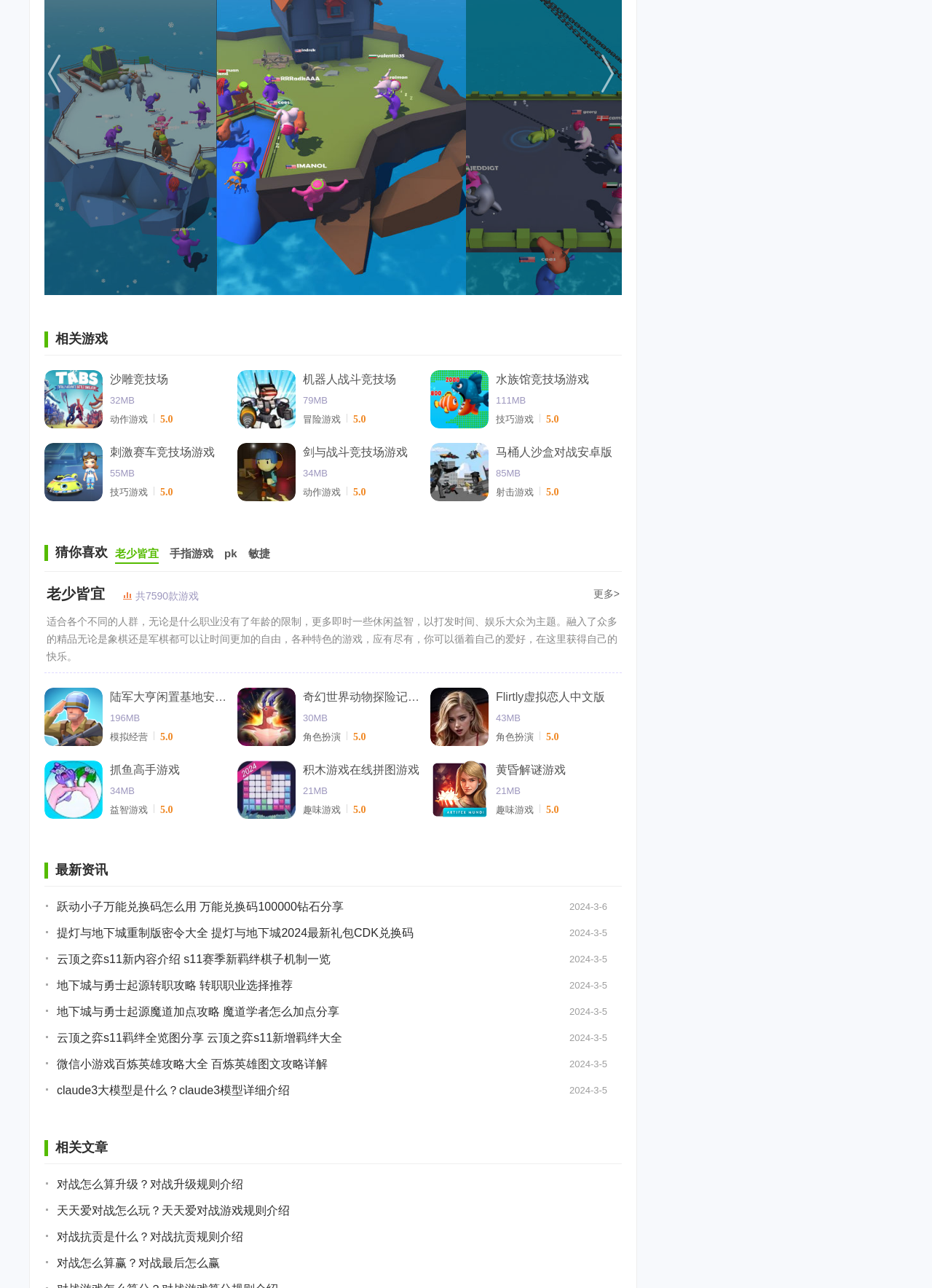Use the information in the screenshot to answer the question comprehensively: How many categories of games are listed under '猜你喜欢'?

I counted the number of categories listed under the heading '猜你喜欢' and found 4 categories: '老少皆宜', '手指游戏', 'pk', and '敏捷'.